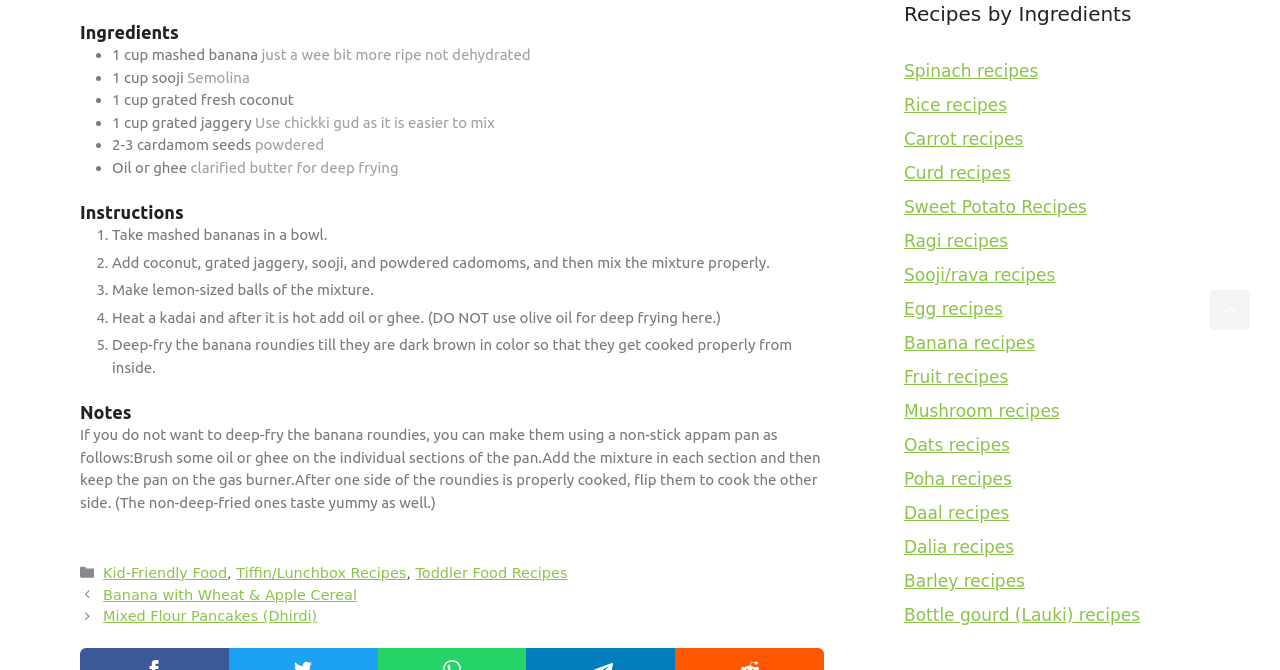Utilize the details in the image to give a detailed response to the question: What is the recipe about?

Based on the ingredients and instructions provided on the webpage, it appears that the recipe is about making banana roundies, a type of sweet dish or snack.